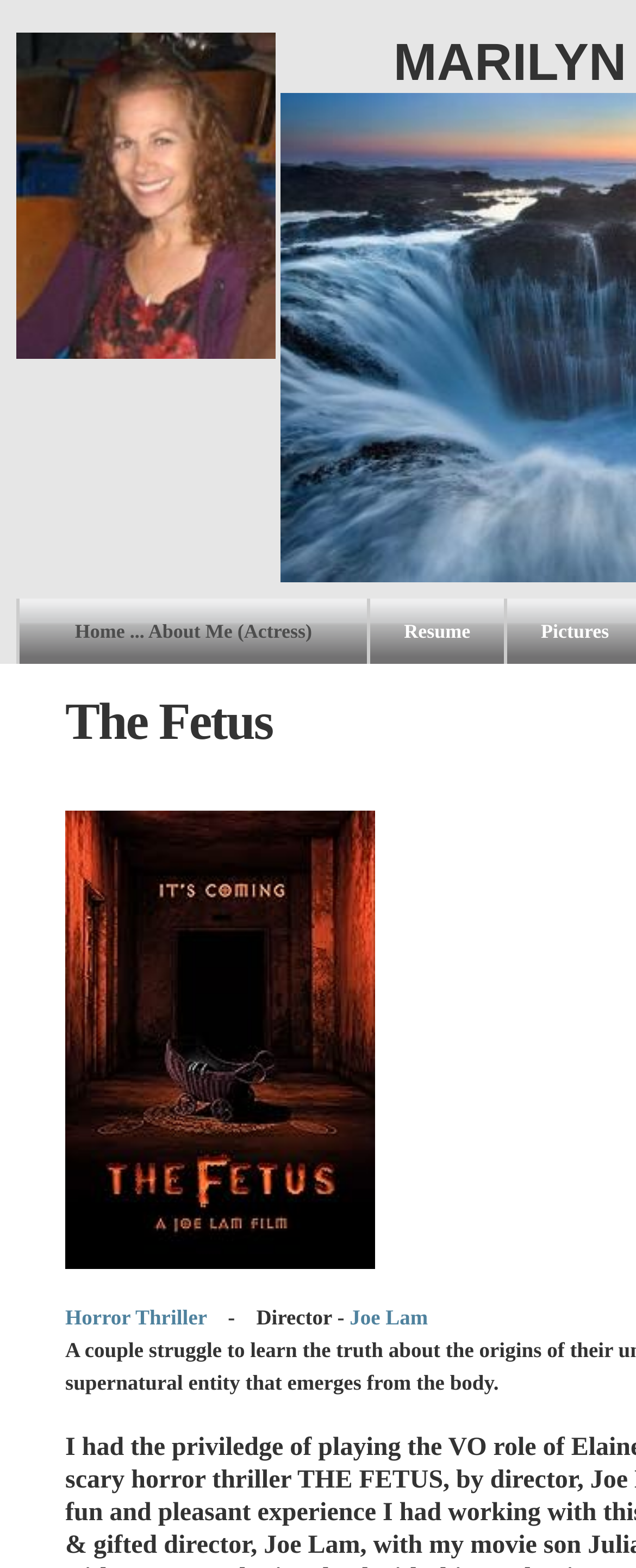Identify the bounding box coordinates of the HTML element based on this description: "Home ... About Me (Actress)".

[0.087, 0.392, 0.521, 0.412]